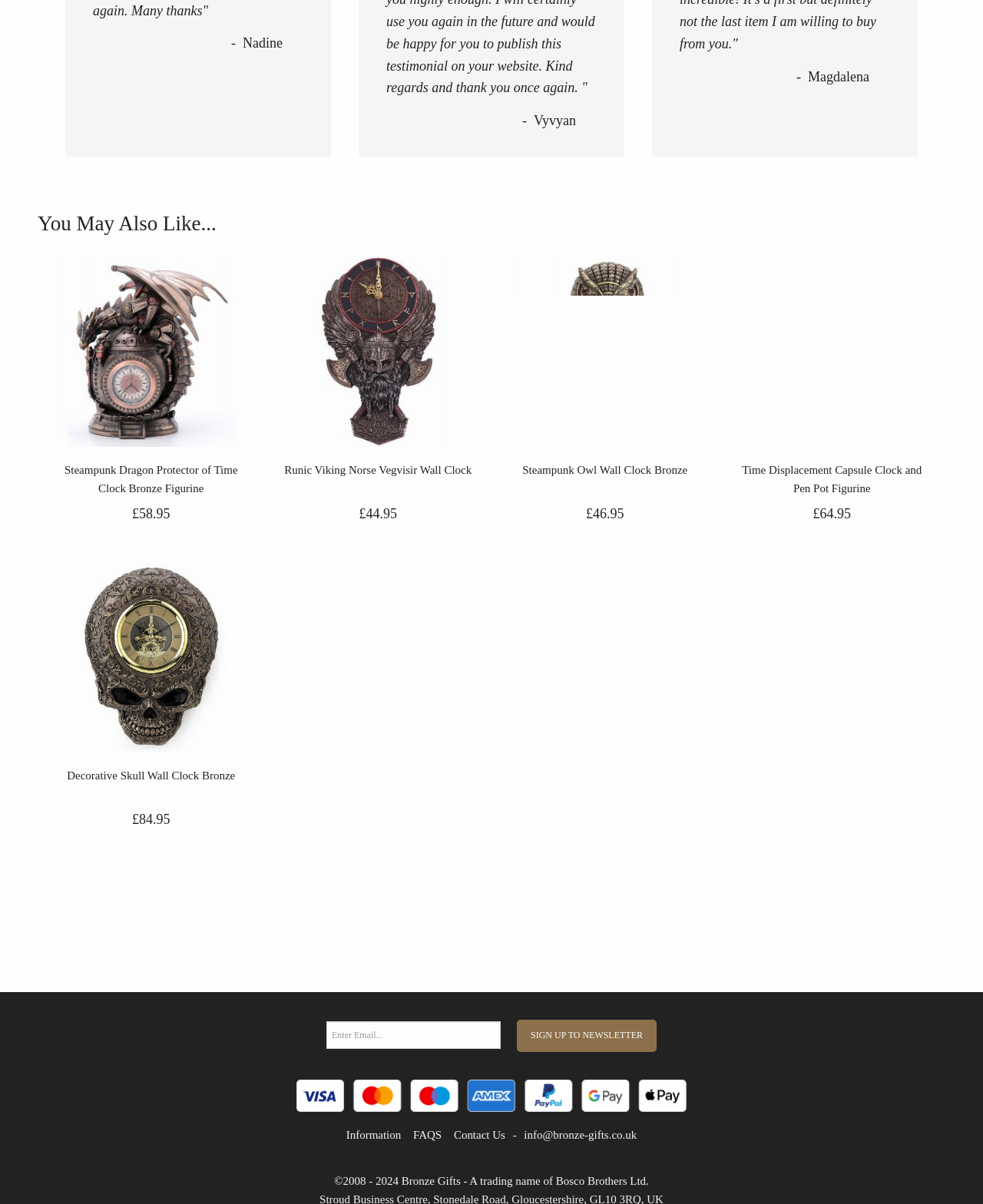Answer the question using only a single word or phrase: 
What is the price of the Steampunk Dragon Protector of Time Clock Bronze Figurine?

£58.95